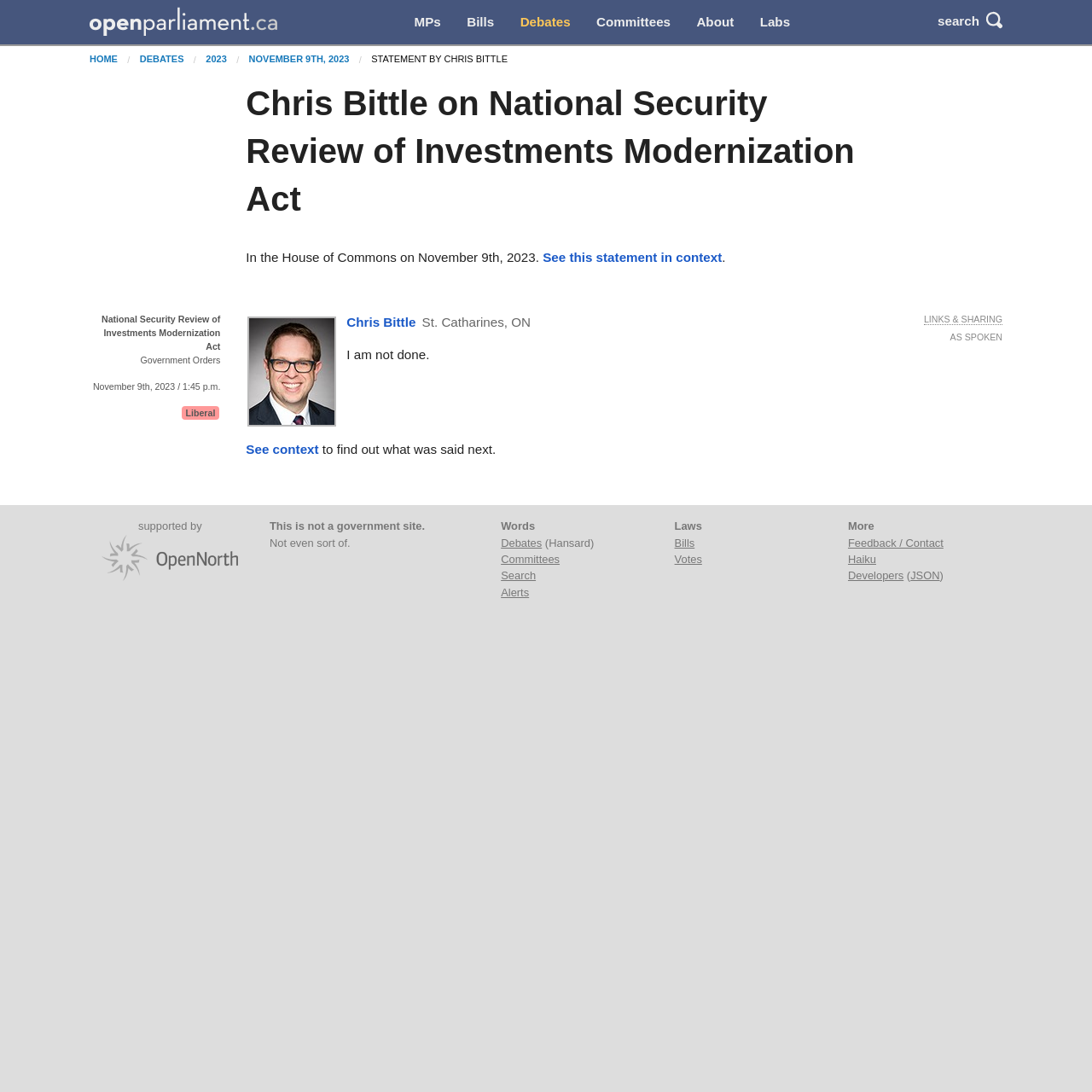What is the topic of the statement made by Chris Bittle?
Using the image, answer in one word or phrase.

National Security Review of Investments Modernization Act